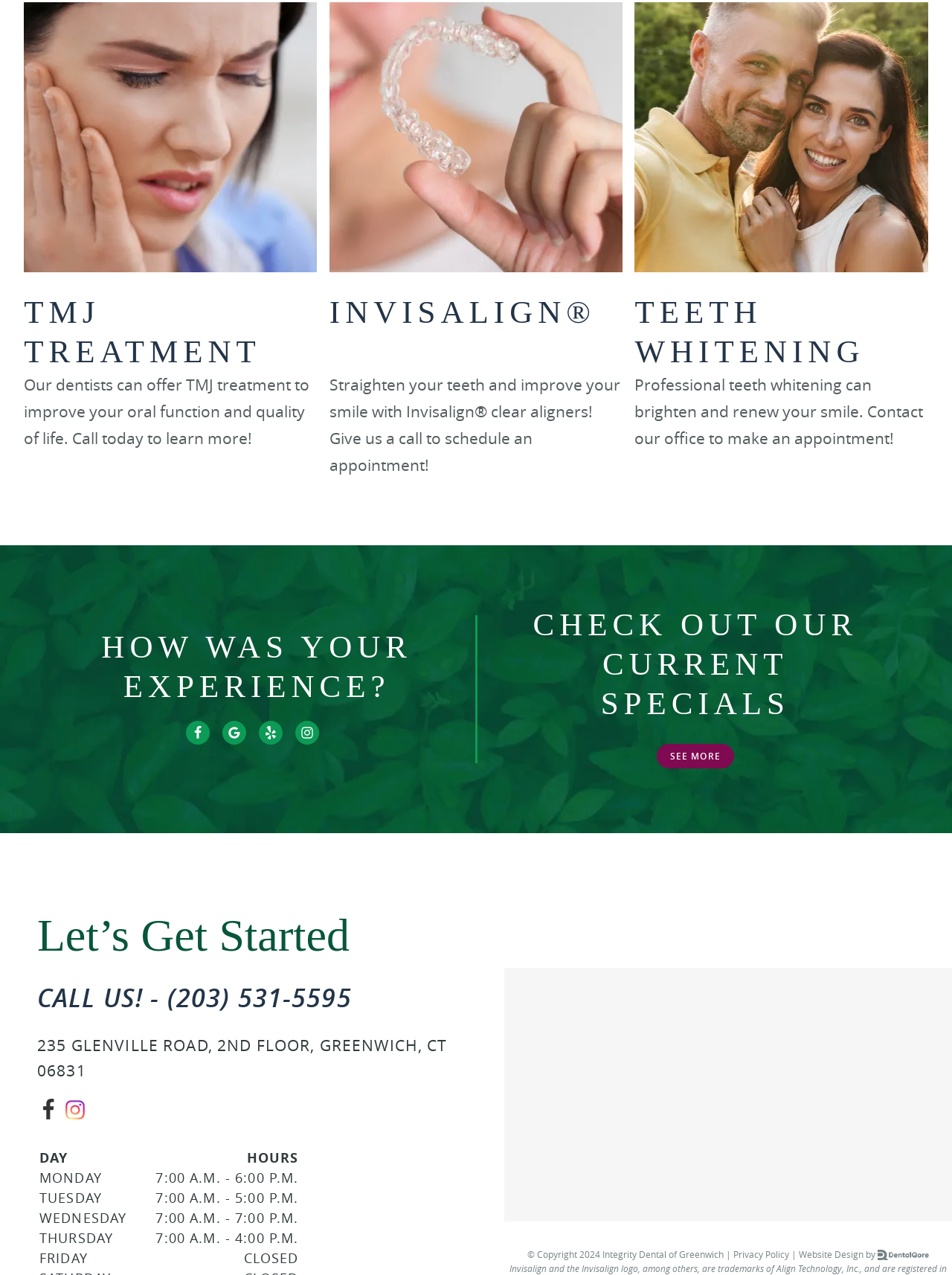Please identify the bounding box coordinates of the clickable area that will allow you to execute the instruction: "View business hours".

[0.041, 0.901, 0.314, 0.916]